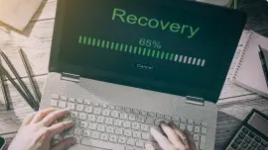What is the purpose of the environment?
Examine the image and provide an in-depth answer to the question.

The environment, which appears to be a workspace or office, is set up for data management and recovery tasks, as evidenced by the presence of office supplies such as pens and a calculator, and the laptop engaged in a data recovery operation.